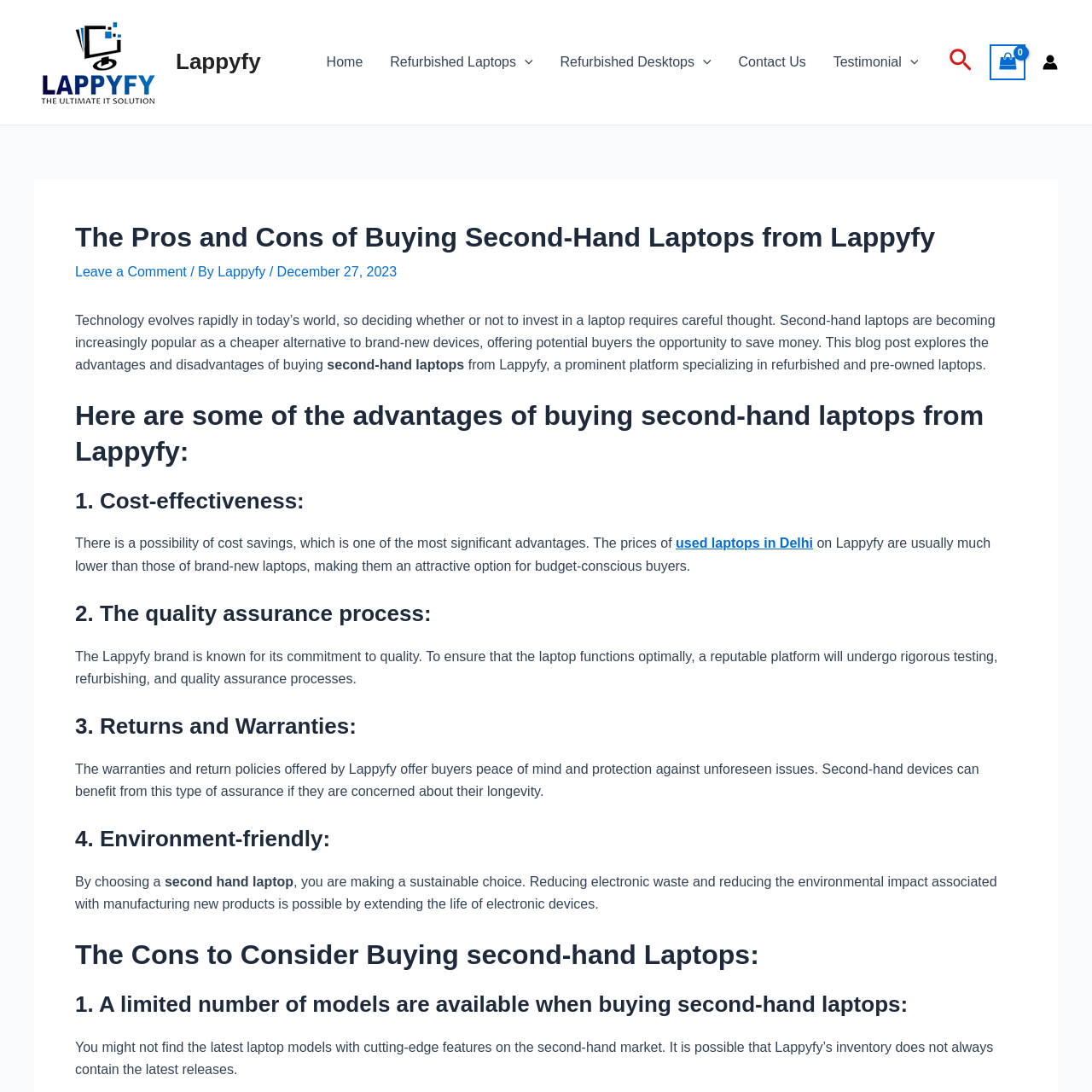What is the benefit of Lappyfy's quality assurance process?
Use the information from the screenshot to give a comprehensive response to the question.

The answer can be found in the section '2. The quality assurance process:'. The text explains that Lappyfy undergoes rigorous testing, refurbishing, and quality assurance processes to ensure that the laptop functions optimally.